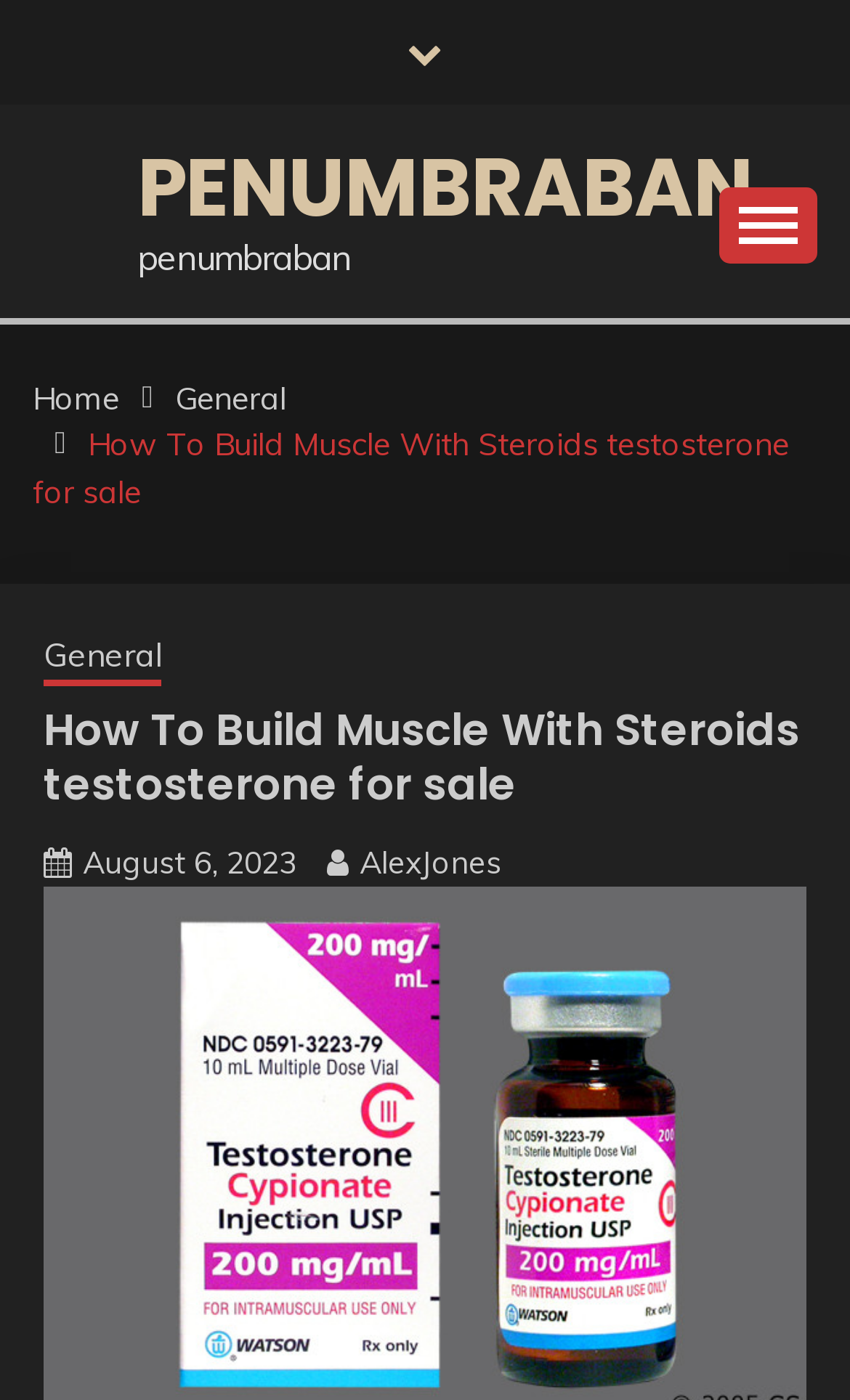Provide the bounding box coordinates of the HTML element this sentence describes: "parent_node: PENUMBRABAN". The bounding box coordinates consist of four float numbers between 0 and 1, i.e., [left, top, right, bottom].

[0.846, 0.134, 0.962, 0.188]